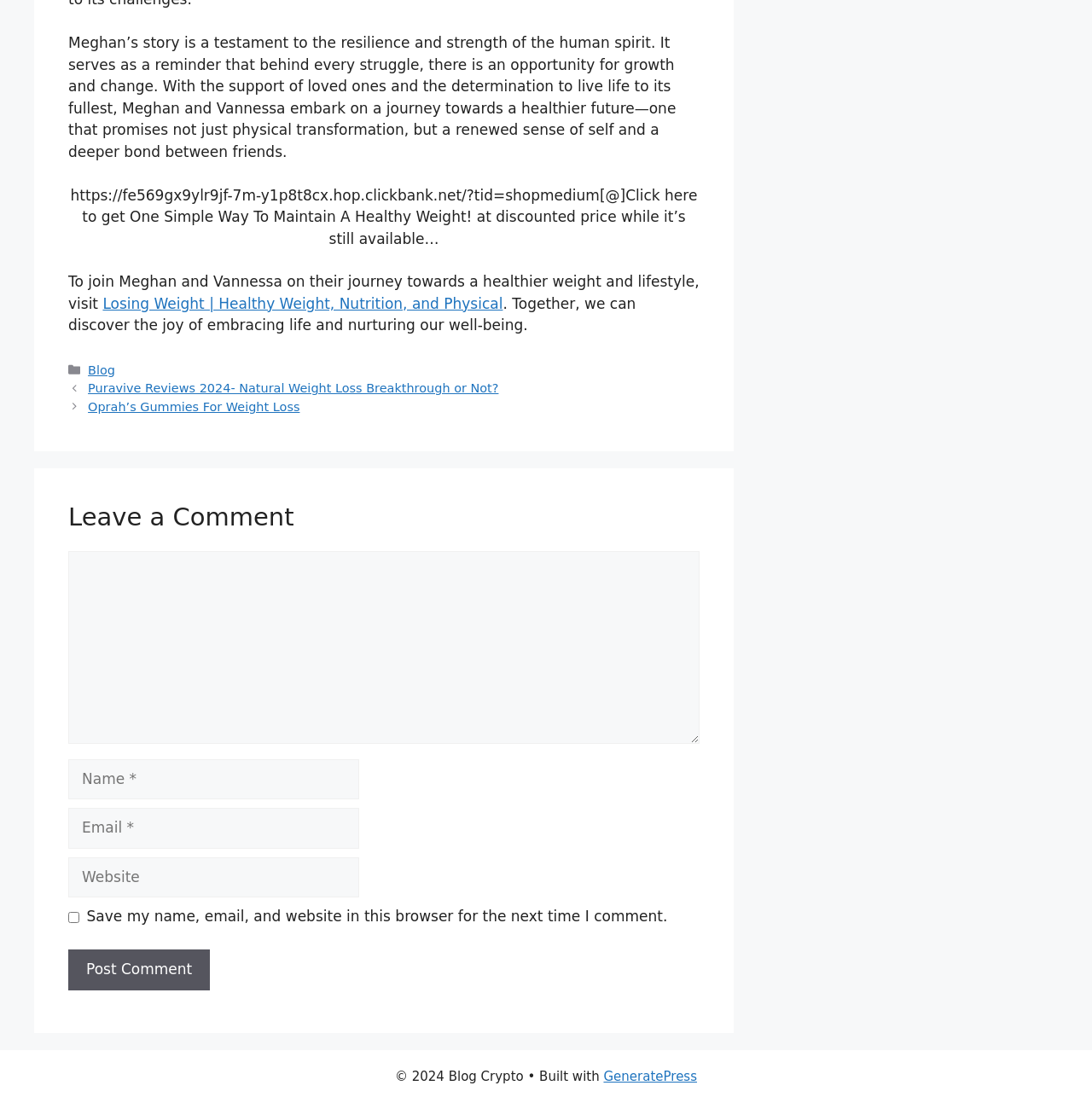What is the topic of the story?
Refer to the image and offer an in-depth and detailed answer to the question.

The topic of the story is weight loss, as indicated by the text 'Meghan’s story is a testament to the resilience and strength of the human spirit. It serves as a reminder that behind every struggle, there is an opportunity for growth and change. With the support of loved ones and the determination to live life to its fullest, Meghan and Vannessa embark on a journey towards a healthier future—one that promises not just physical transformation, but a renewed sense of self and a deeper bond between friends.'